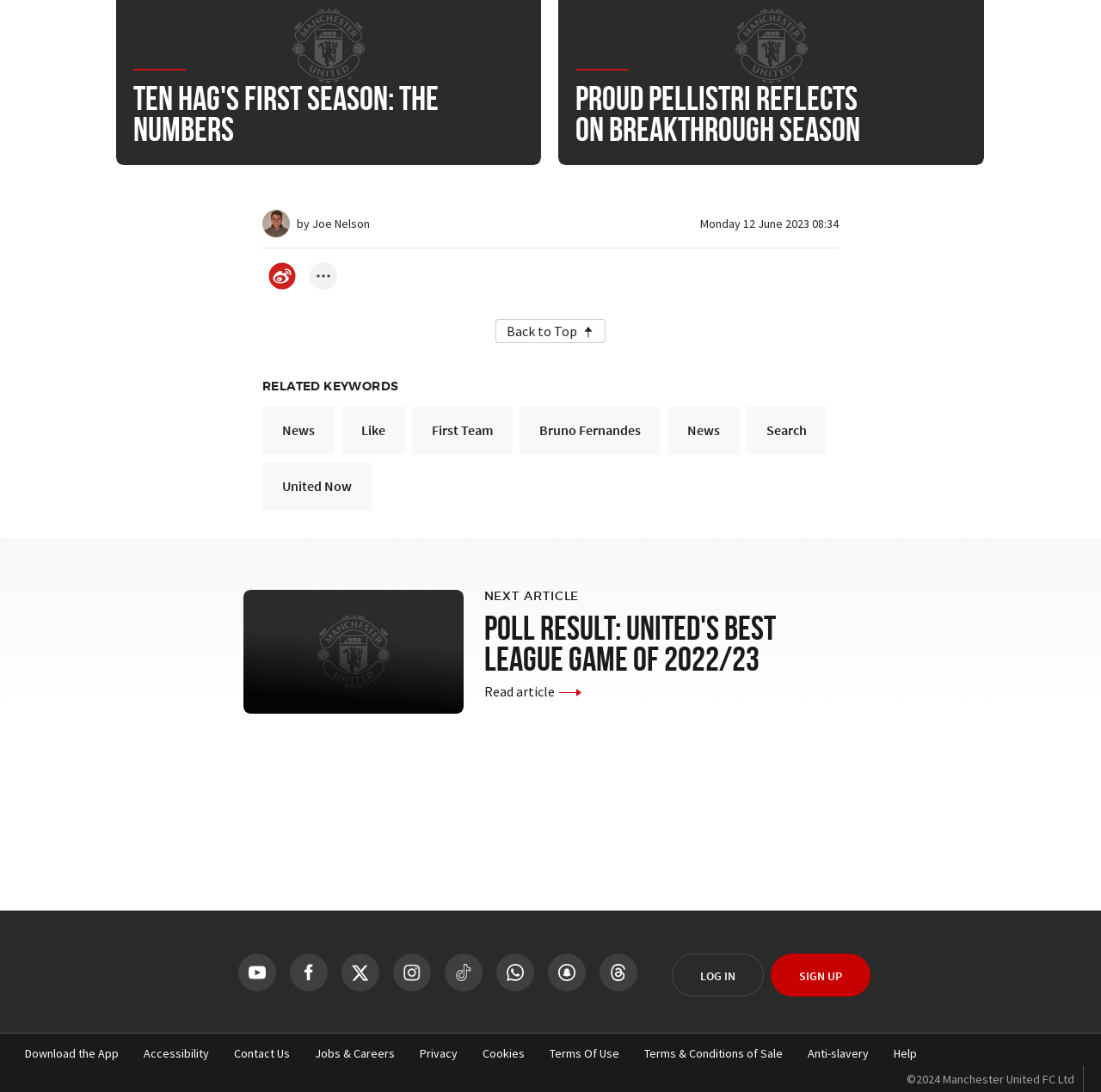Give a one-word or one-phrase response to the question: 
What is the main topic of the article?

TEN HAG'S FIRST SEASON